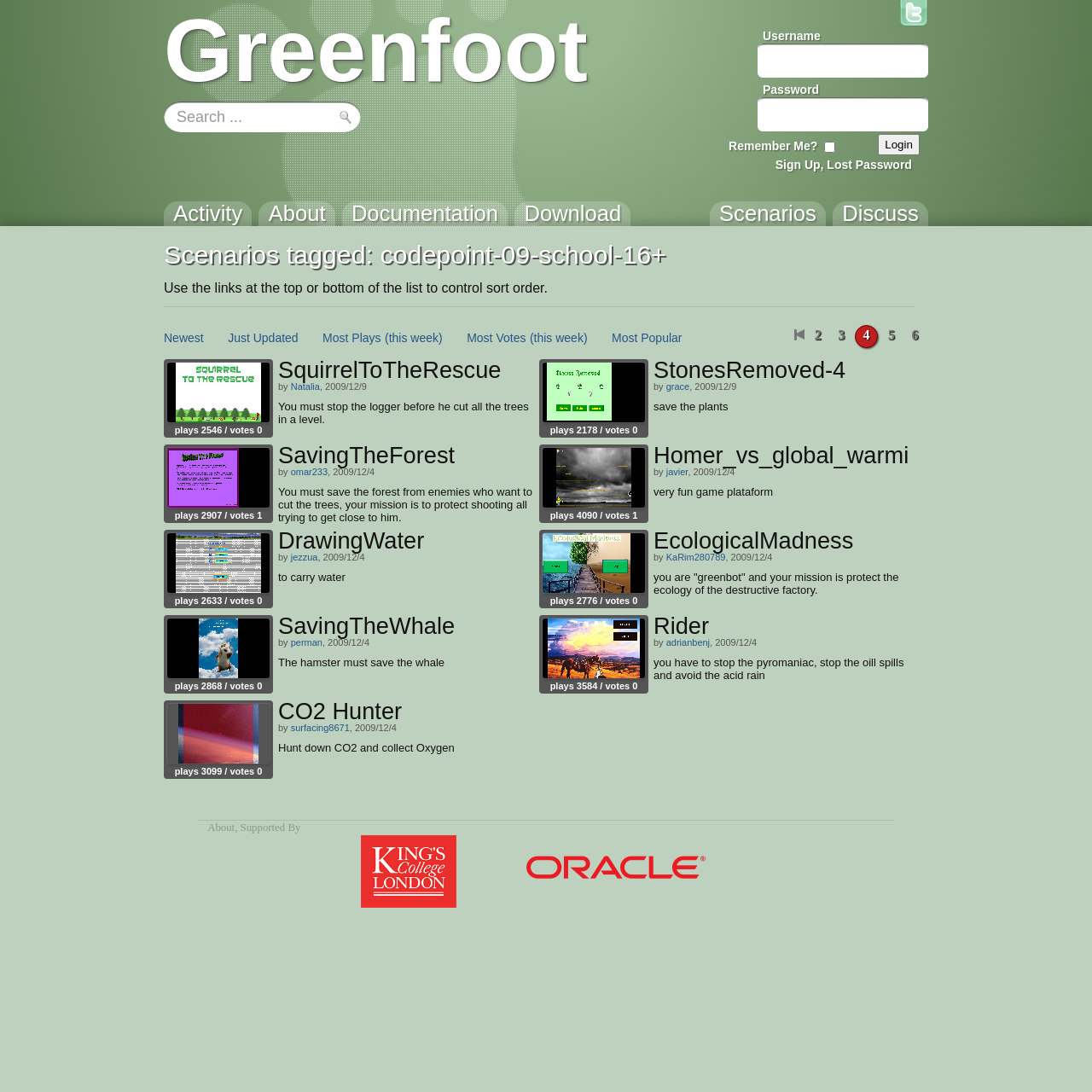Describe every aspect of the webpage in a detailed manner.

The webpage is a platform for a programming environment called Greenfoot, with a focus on scenarios tagged "codepoint-09-school-16+". At the top, there is a heading "Greenfoot" and a link to the same. Below it, there is a login section with input fields for username and password, accompanied by a "Remember Me?" checkbox and a "Login" button. To the right of the login section, there are links to "Sign Up" and "Lost Password".

Above the main content area, there is a navigation menu with links to "Activity", "About", "Documentation", "Download", "Discuss", and "Scenarios". The main content area is divided into two sections. The top section displays a list of scenarios, with each scenario represented by a heading, an image, and a brief description. The scenarios are listed in a grid layout, with multiple columns. Each scenario has a "play" button and displays the number of plays and votes it has received.

The bottom section of the main content area has a heading "Scenarios tagged: codepoint-09-school-16+" and a brief description. Below it, there are links to control the sort order of the scenarios, including "Newest", "Just Updated", "Most Plays", "Most Votes", and "Most Popular". There is also a pagination section with links to navigate through the list of scenarios.

Throughout the page, there are various images, including icons for Twitter and other social media platforms, as well as images representing each scenario. The overall layout is organized, with clear headings and concise text, making it easy to navigate and find relevant information.